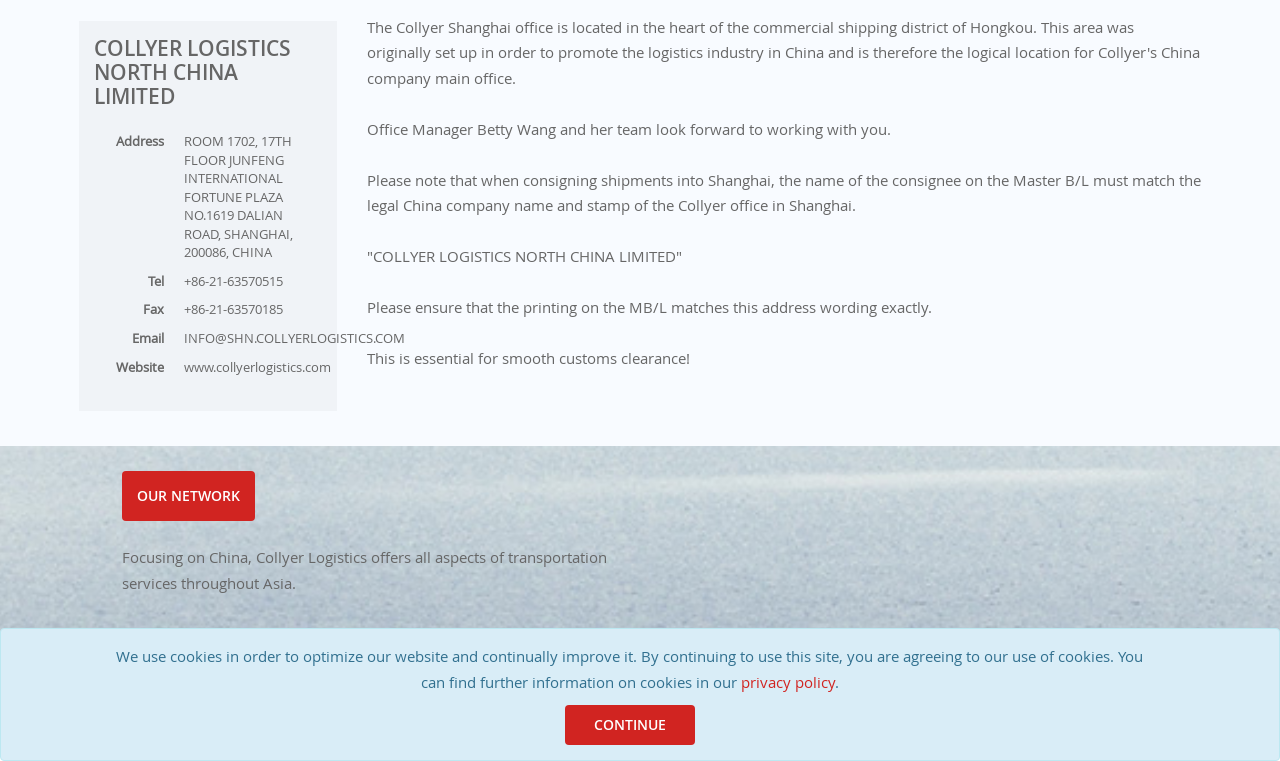Predict the bounding box of the UI element based on the description: "Continue". The coordinates should be four float numbers between 0 and 1, formatted as [left, top, right, bottom].

[0.441, 0.767, 0.543, 0.82]